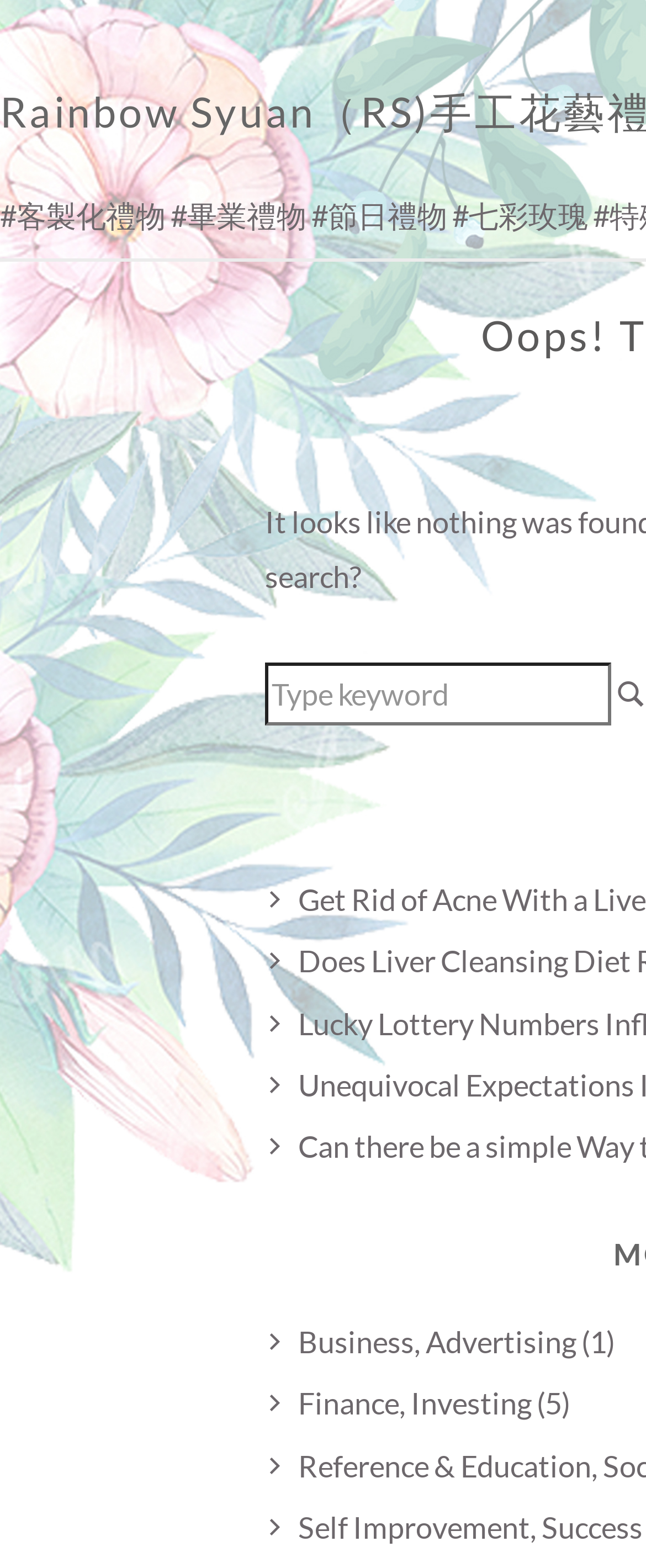Give a detailed account of the webpage, highlighting key information.

The webpage appears to be a search page with a prominent search bar at the top. The search bar is accompanied by a static text "Search for:" and a search button with a magnifying glass icon. The search bar takes up most of the top section of the page.

Below the search bar, there are three links categorized by topic: "Business, Advertising", "Finance, Investing", and "Self Improvement, Success". Each link has a corresponding number in parentheses, indicating the number of results for each topic. The links are arranged horizontally, with "Business, Advertising" on the left, followed by "Finance, Investing", and then "Self Improvement, Success" on the right.

The title of the webpage, "找不到符合條件的頁面 – Rainbow Syuan（RS)手工花藝禮坊", is likely a header or title that spans the entire width of the page, but its exact position is not specified.